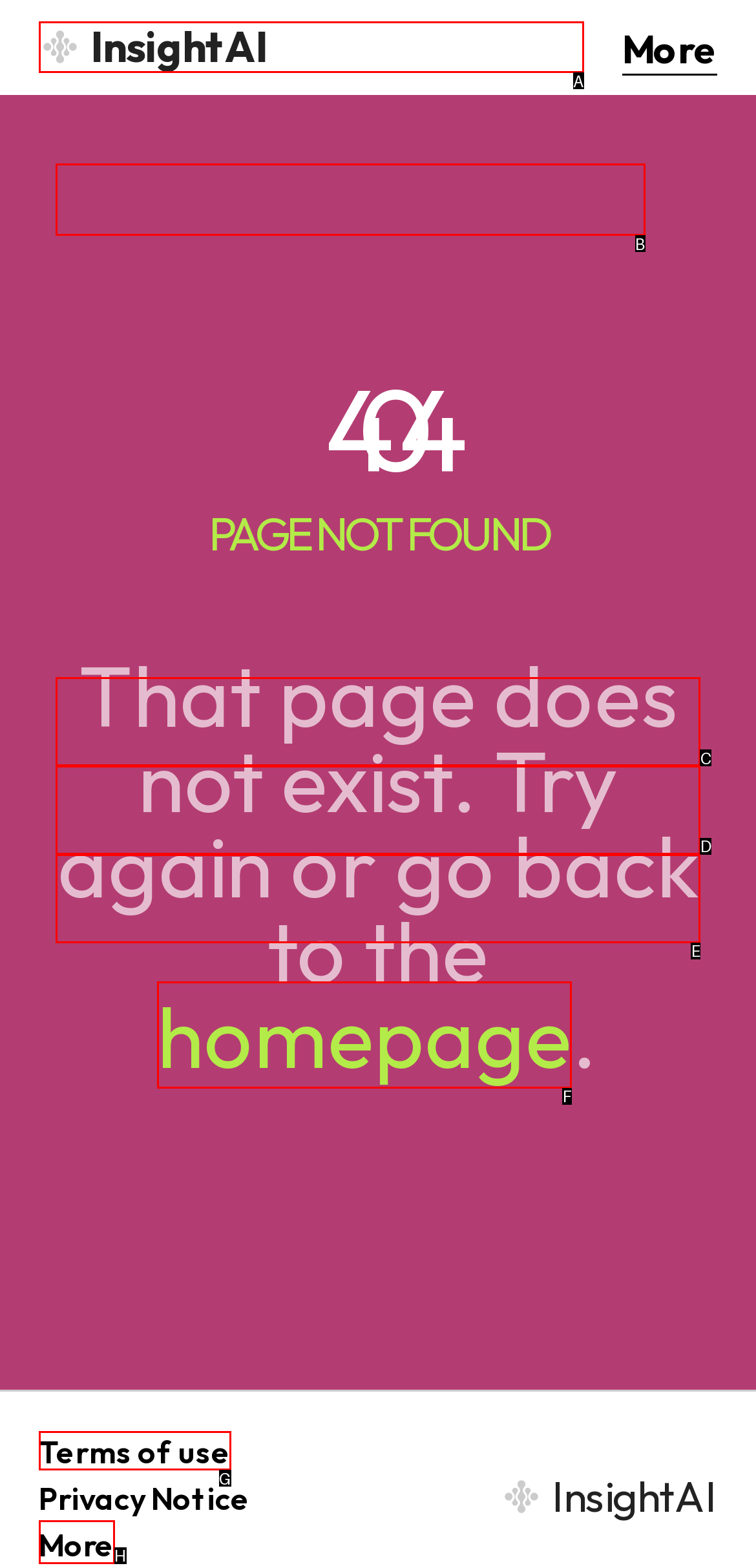Tell me the correct option to click for this task: visit homepage
Write down the option's letter from the given choices.

F